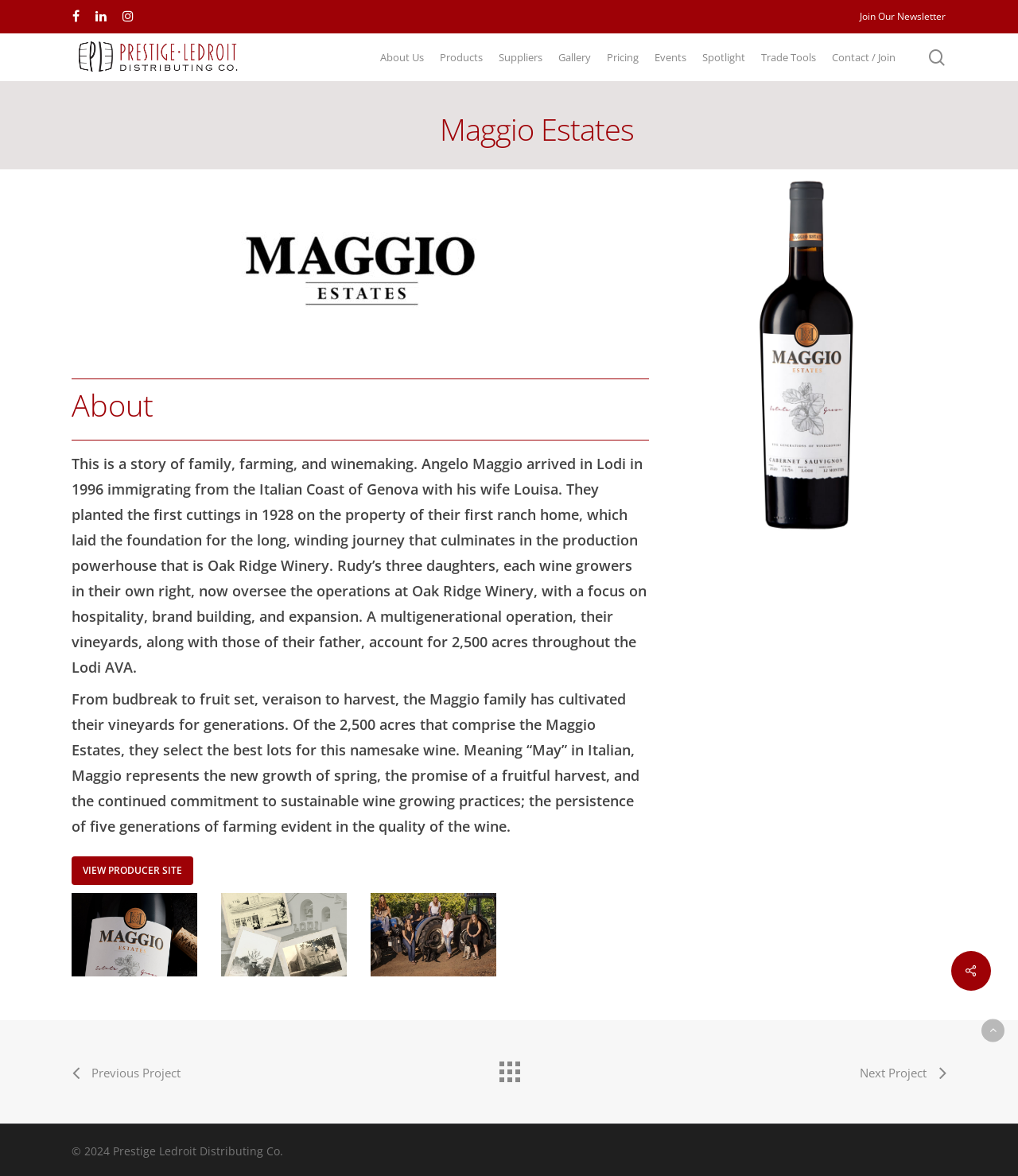Please give the bounding box coordinates of the area that should be clicked to fulfill the following instruction: "Go to next project". The coordinates should be in the format of four float numbers from 0 to 1, i.e., [left, top, right, bottom].

[0.845, 0.895, 0.93, 0.93]